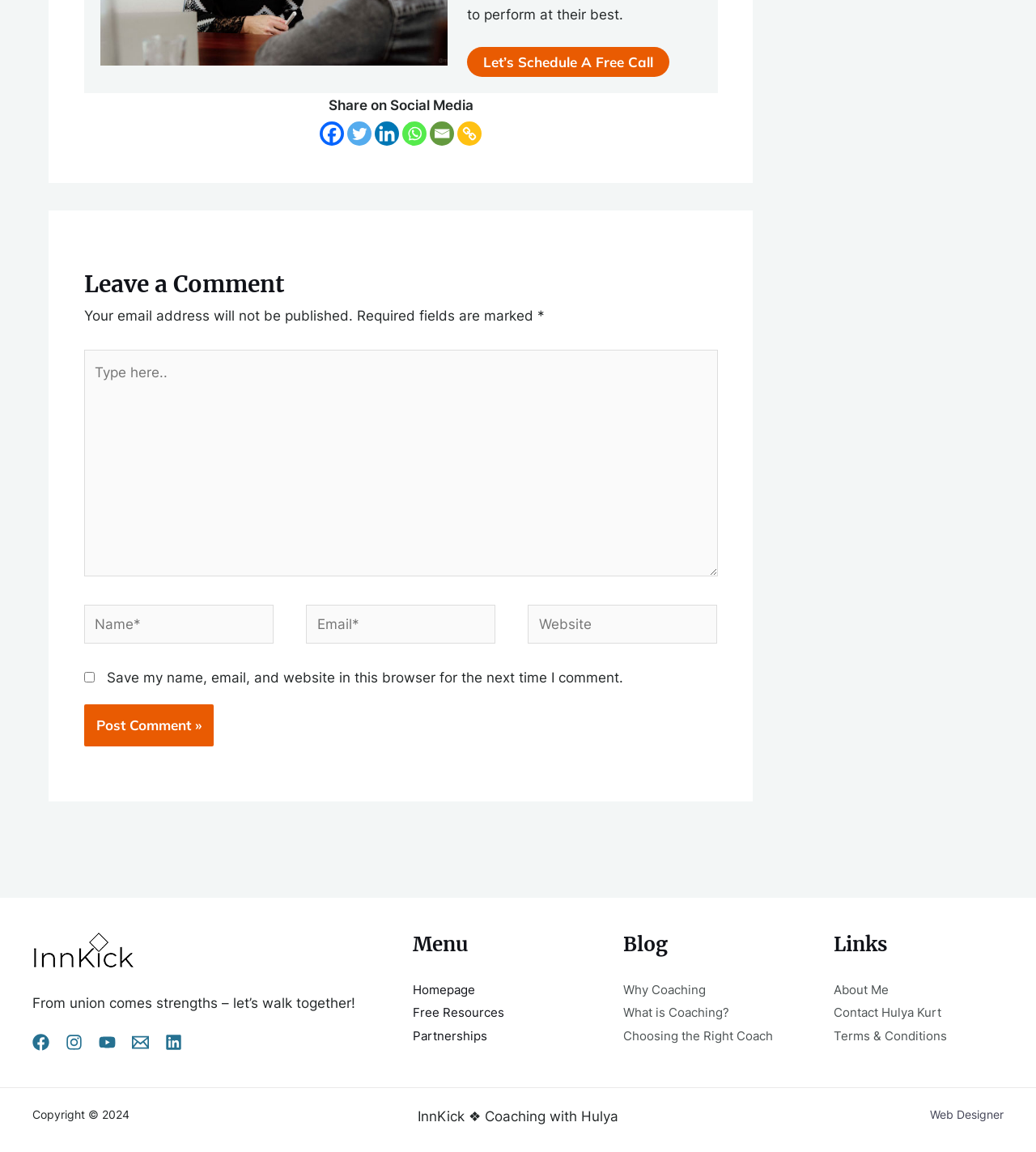What is the label of the first textbox in the comment form?
Examine the image and give a concise answer in one word or a short phrase.

Name*